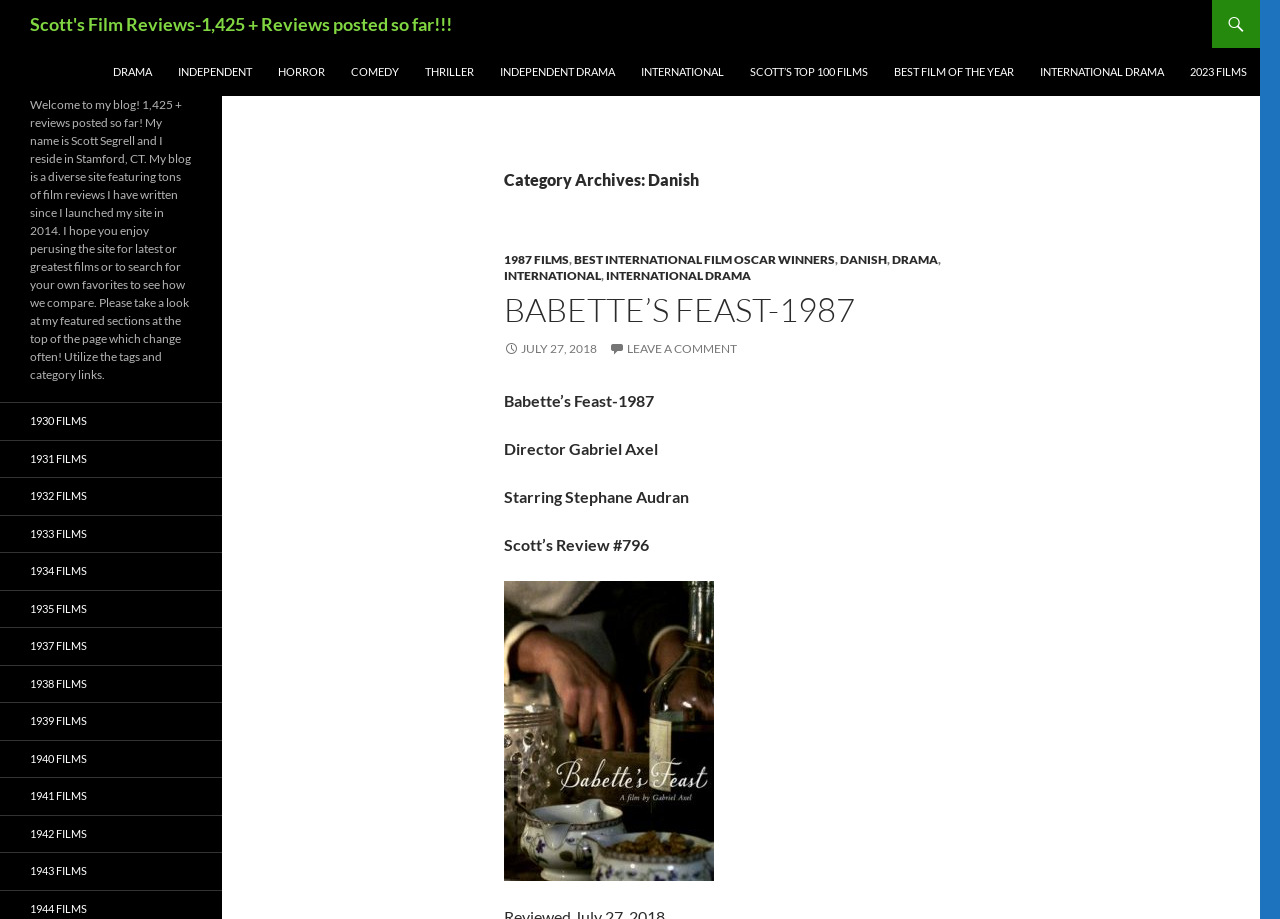What is the name of the blogger?
Examine the image closely and answer the question with as much detail as possible.

The blogger's name is mentioned in the welcome message at the top of the page, which states 'My name is Scott Segrell and I reside in Stamford, CT'.